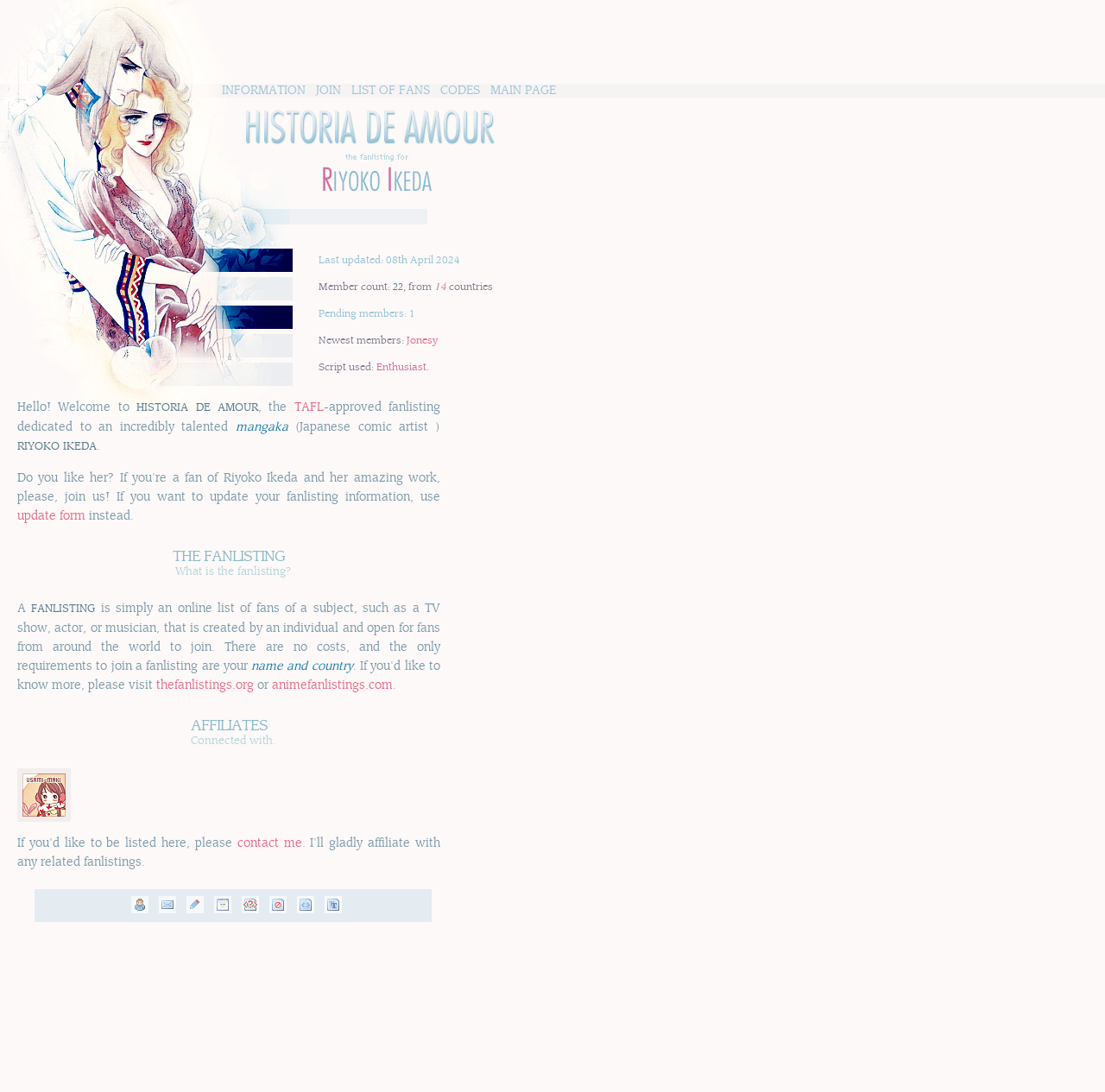Please identify the bounding box coordinates of the area I need to click to accomplish the following instruction: "Visit the main page".

[0.439, 0.077, 0.508, 0.089]